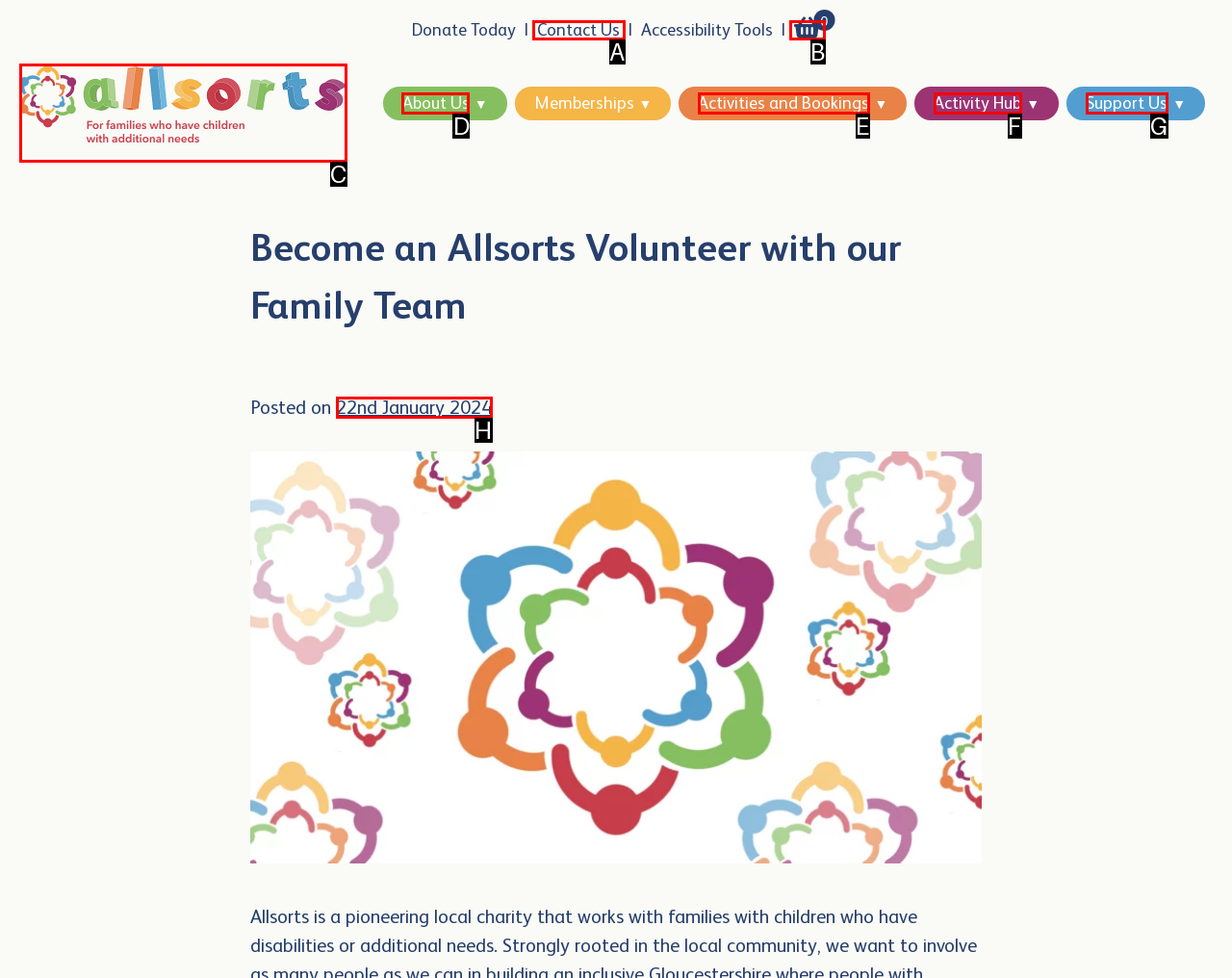Please provide the letter of the UI element that best fits the following description: May 2017
Respond with the letter from the given choices only.

None